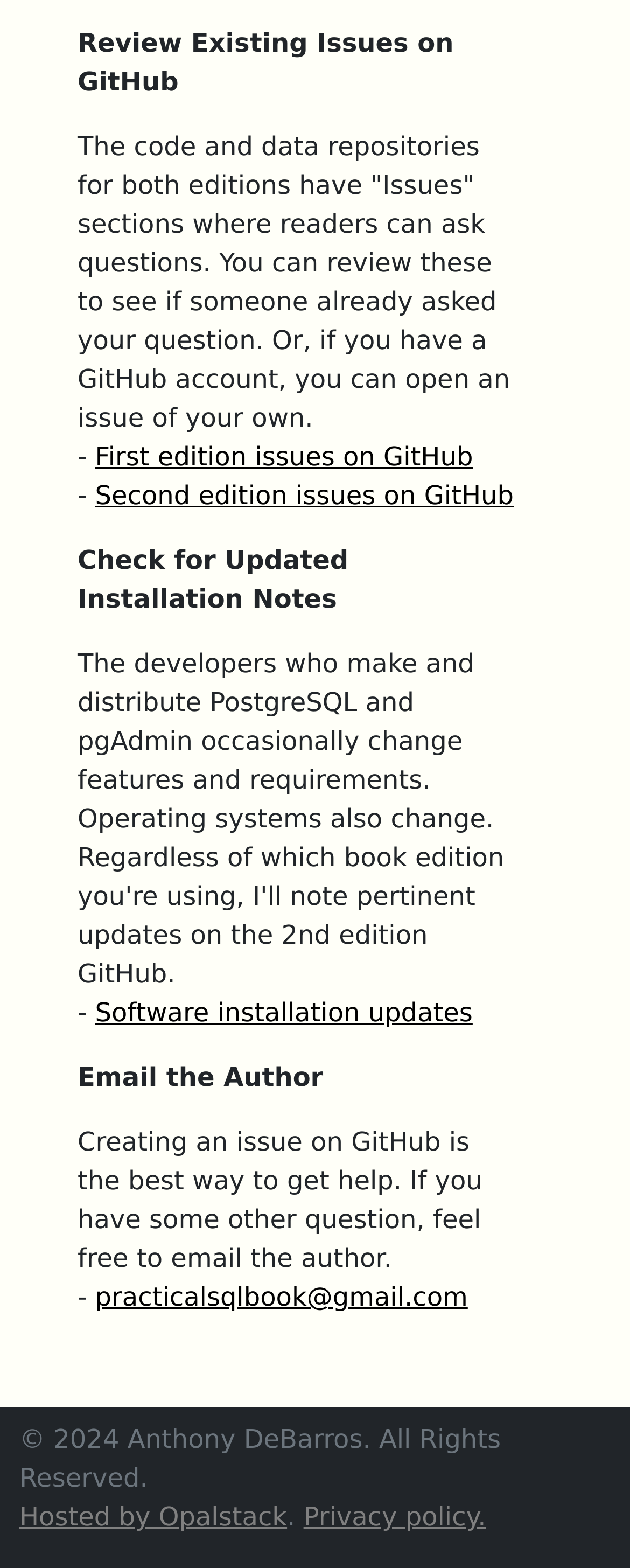Answer briefly with one word or phrase:
What is the recommended way to get help?

Create an issue on GitHub